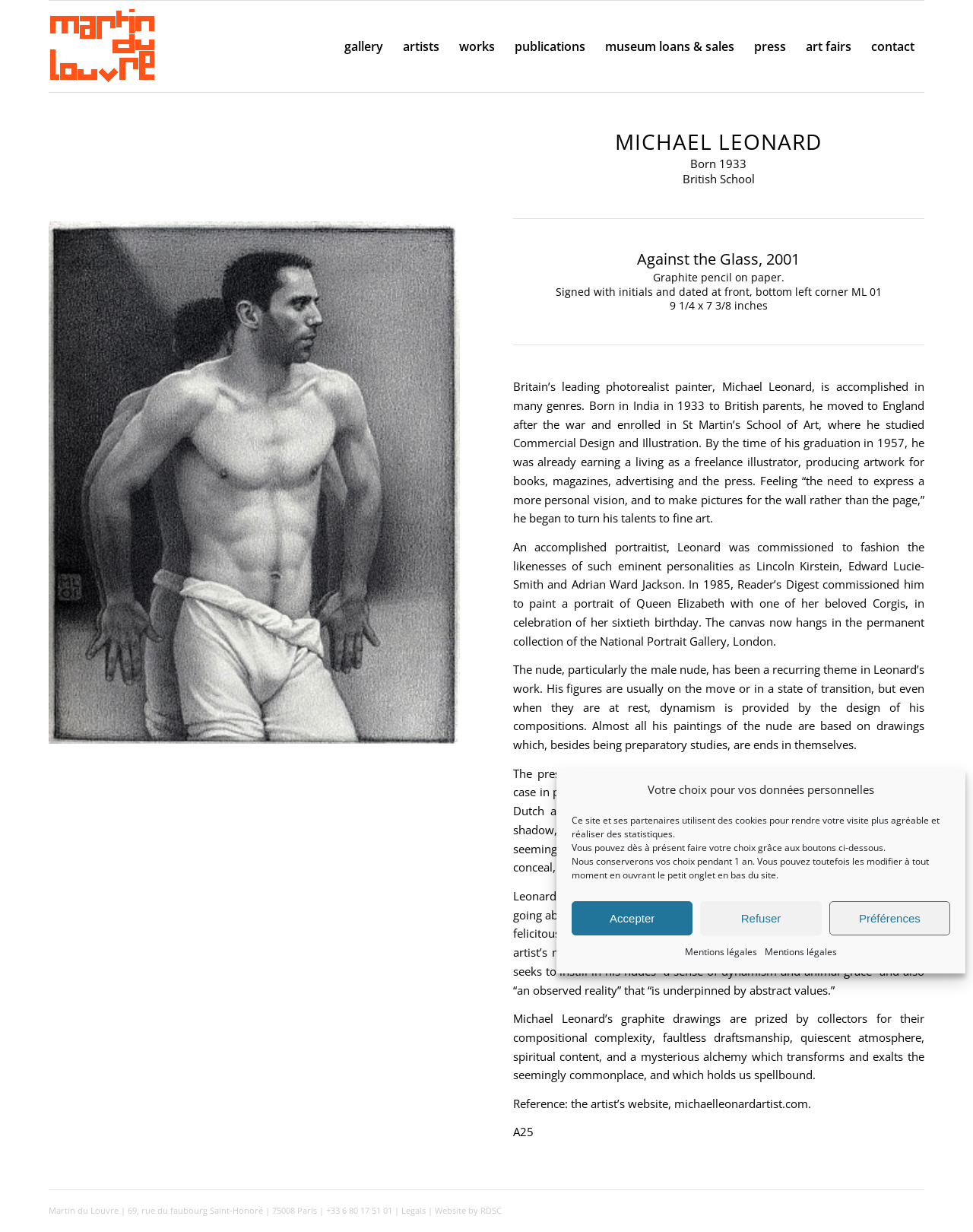Please find the bounding box coordinates of the element that needs to be clicked to perform the following instruction: "View the artist's website". The bounding box coordinates should be four float numbers between 0 and 1, represented as [left, top, right, bottom].

[0.527, 0.889, 0.833, 0.902]